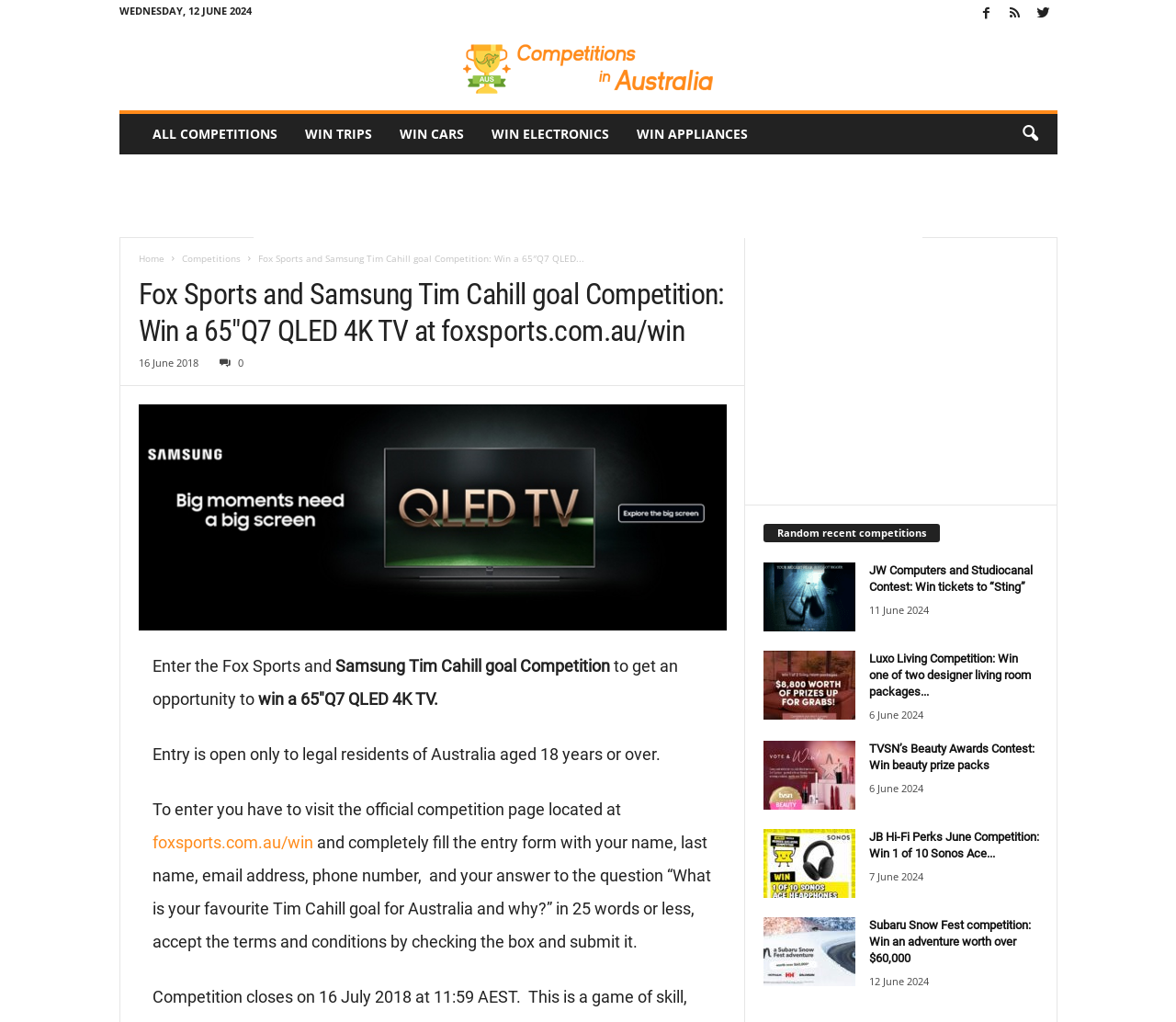Pinpoint the bounding box coordinates of the element you need to click to execute the following instruction: "Read the 'How Does Breast Reconstruction Surgery Work? Emmett Plastic Surgery' article". The bounding box should be represented by four float numbers between 0 and 1, in the format [left, top, right, bottom].

None